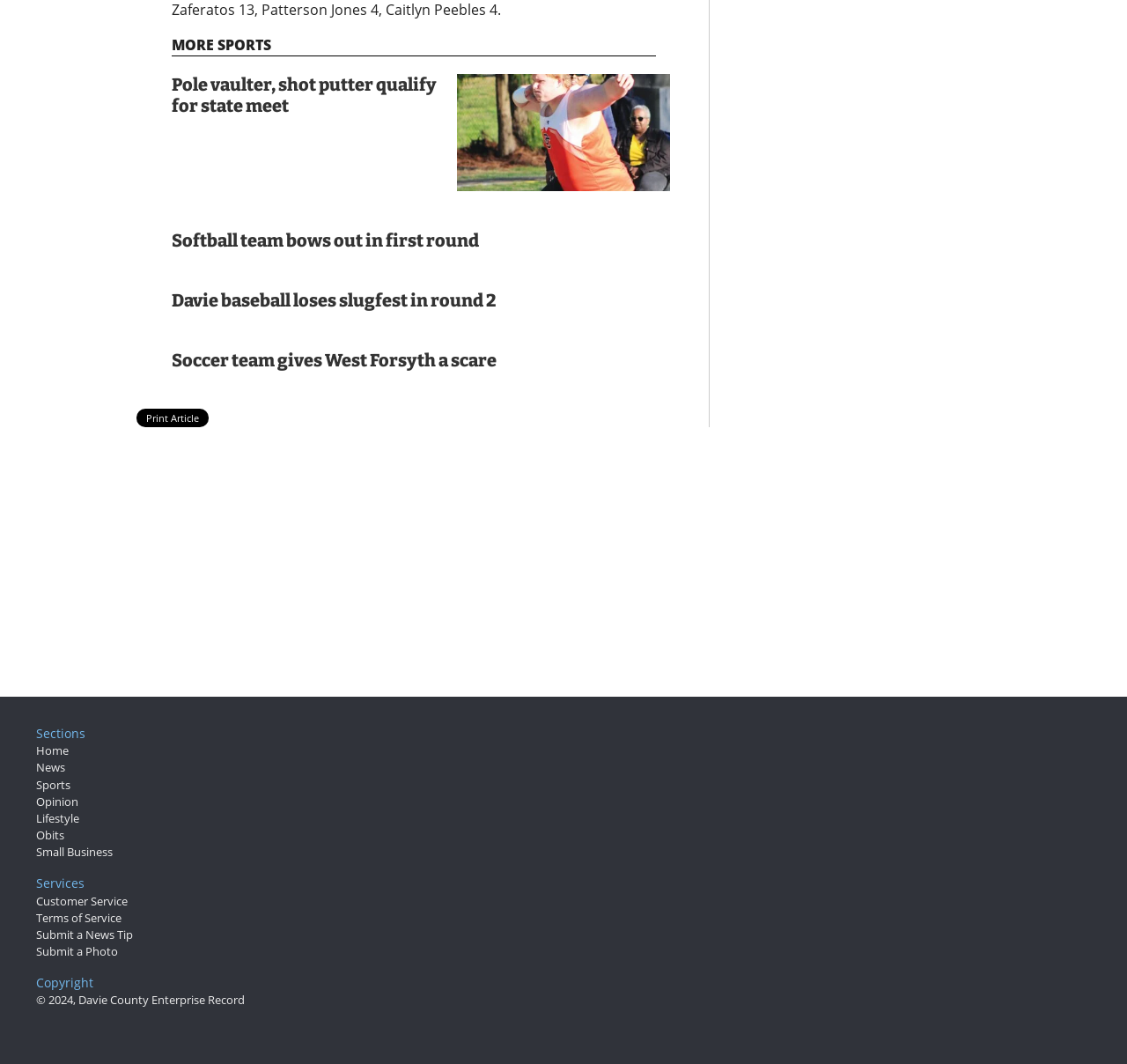Find the bounding box coordinates of the area that needs to be clicked in order to achieve the following instruction: "Go to the sports section". The coordinates should be specified as four float numbers between 0 and 1, i.e., [left, top, right, bottom].

[0.032, 0.73, 0.062, 0.745]